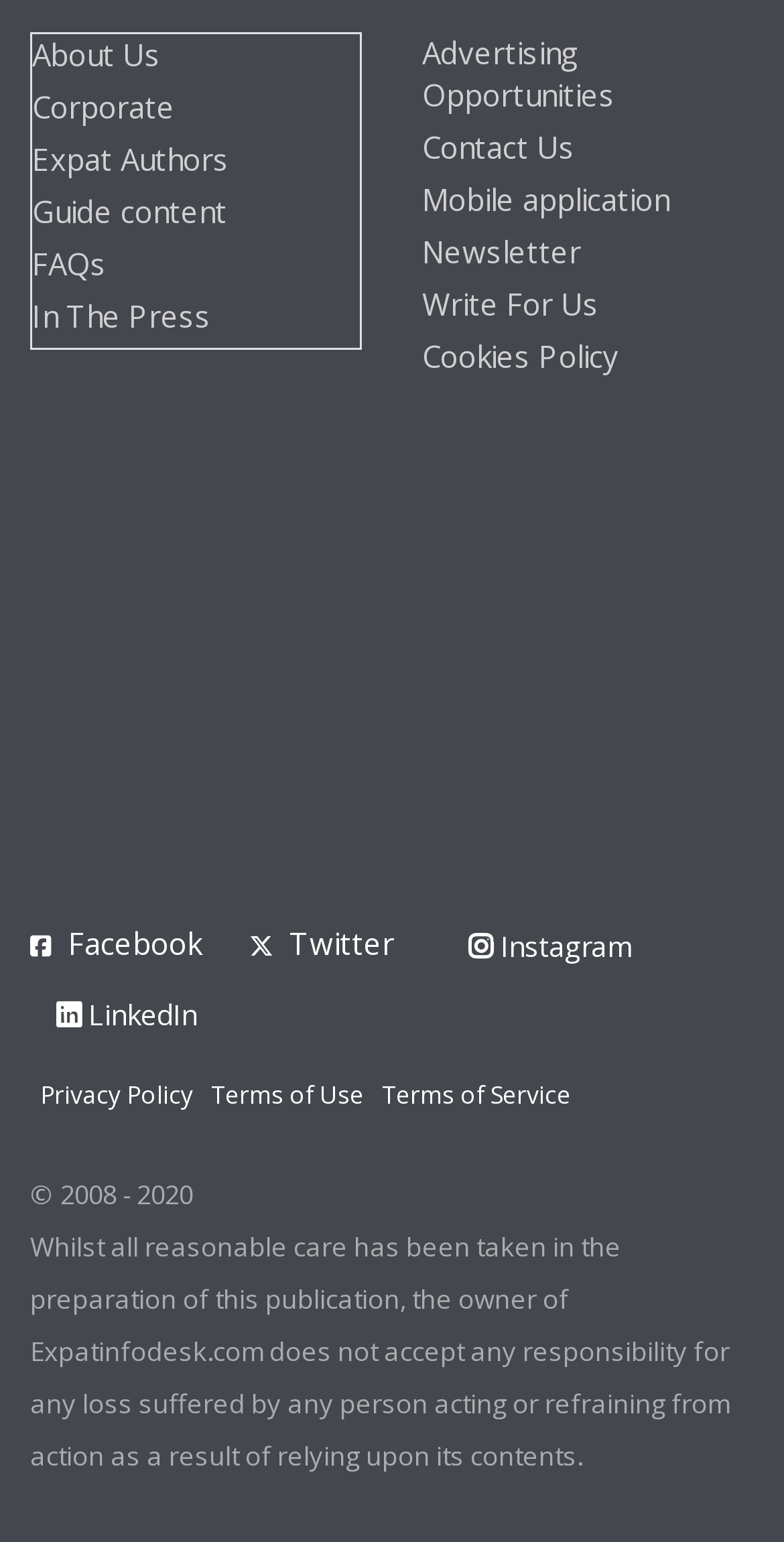Please identify the bounding box coordinates of the region to click in order to complete the given instruction: "Click on About Us". The coordinates should be four float numbers between 0 and 1, i.e., [left, top, right, bottom].

[0.041, 0.022, 0.205, 0.048]